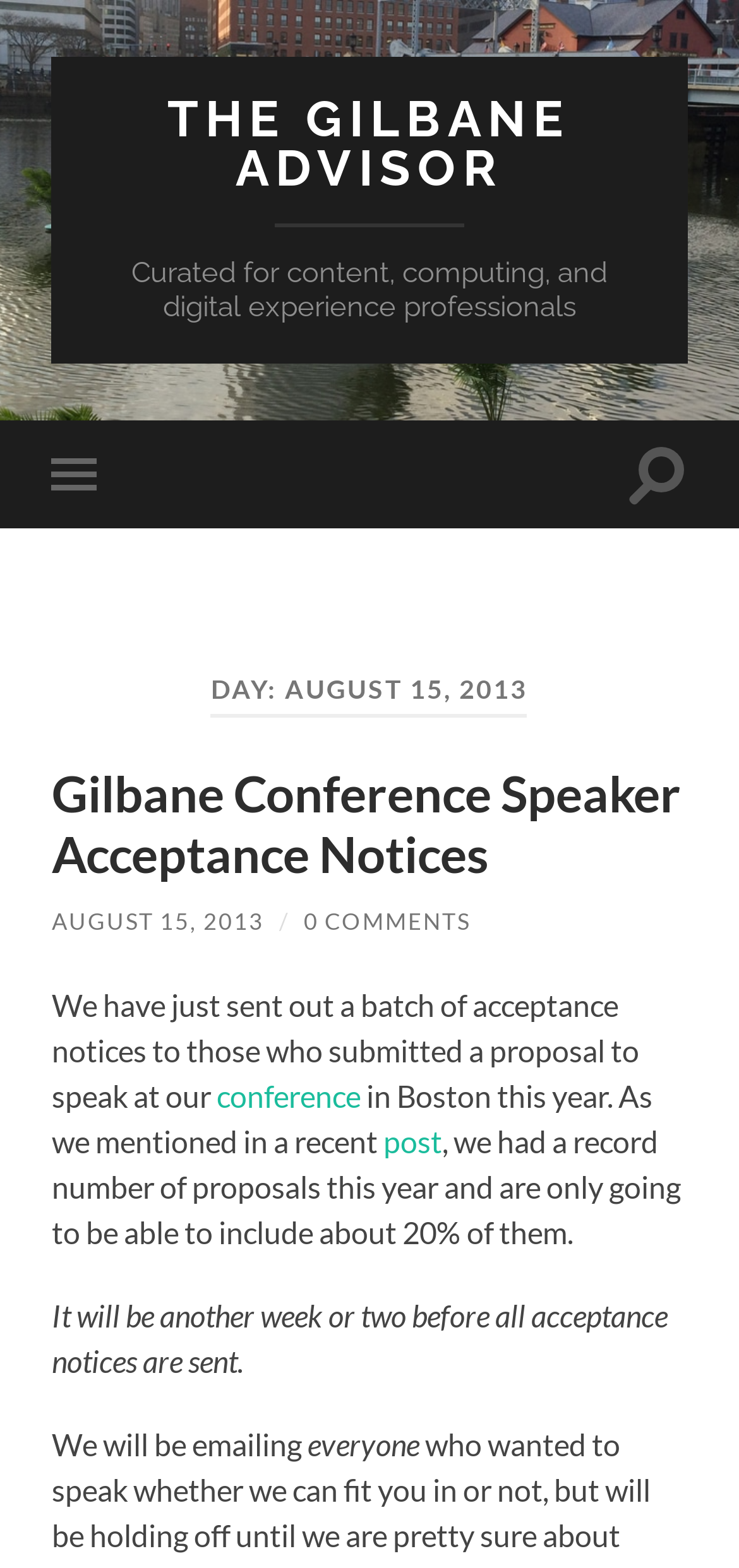Can you show the bounding box coordinates of the region to click on to complete the task described in the instruction: "Toggle search field"?

[0.848, 0.268, 0.93, 0.337]